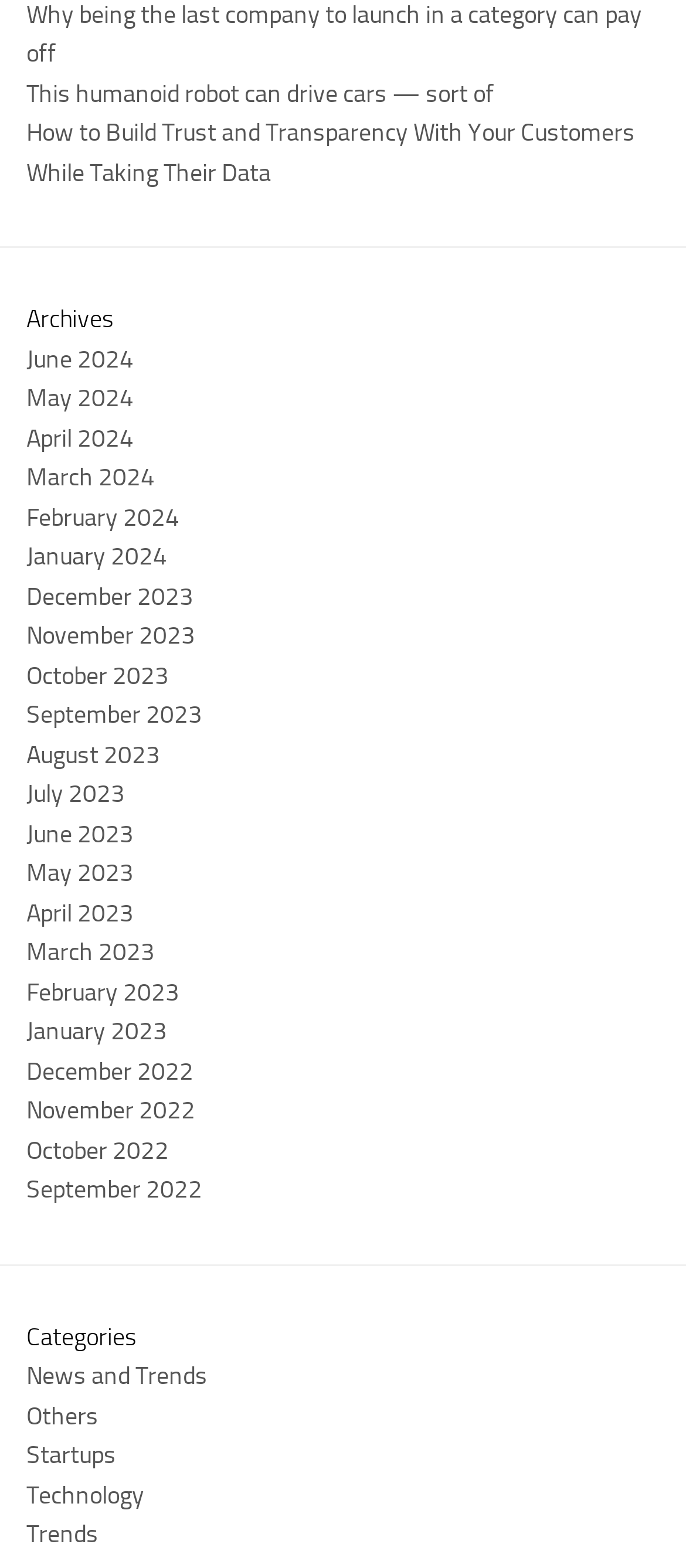Please indicate the bounding box coordinates for the clickable area to complete the following task: "explore startups". The coordinates should be specified as four float numbers between 0 and 1, i.e., [left, top, right, bottom].

[0.038, 0.919, 0.169, 0.938]